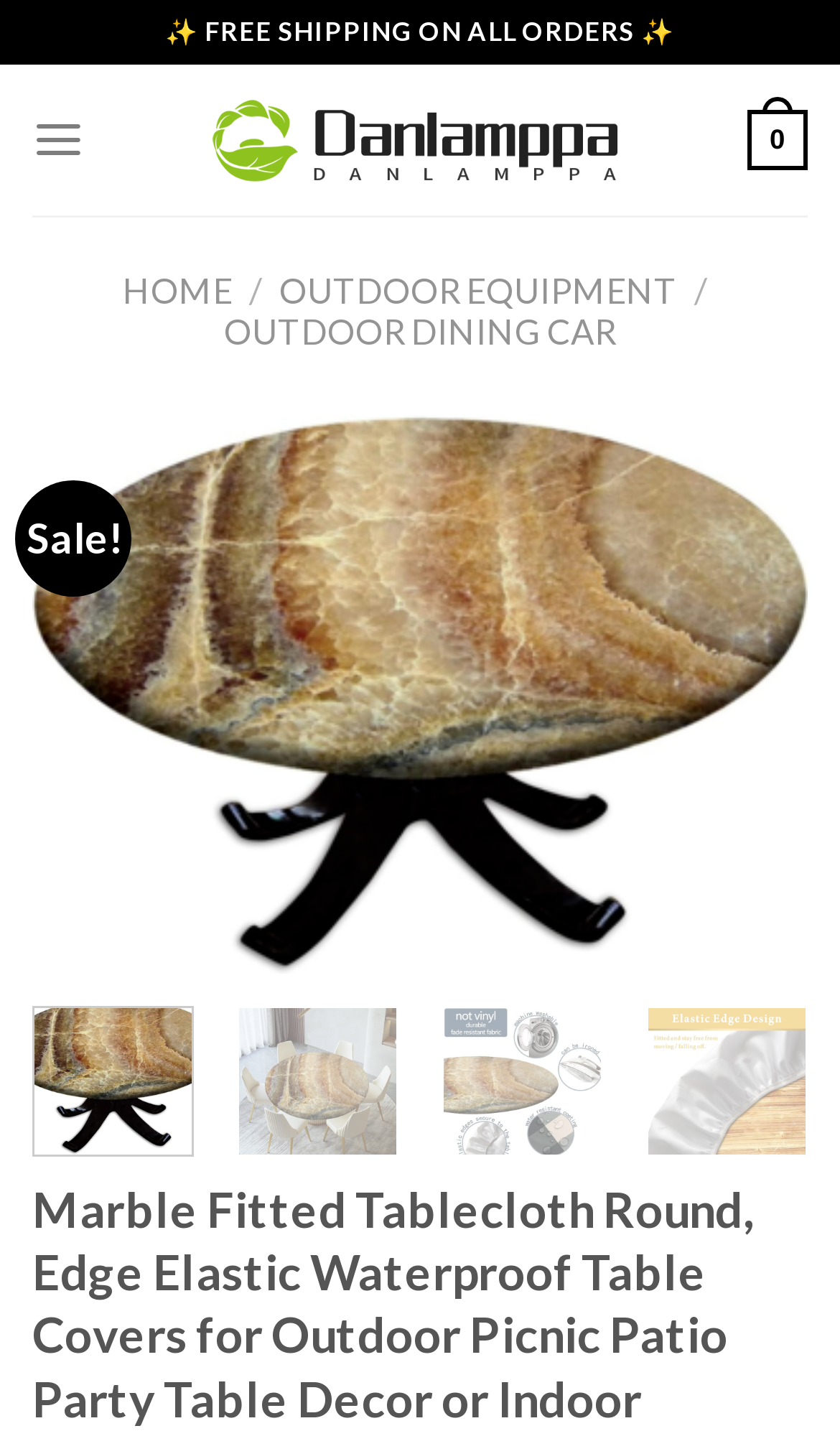Locate the UI element described as follows: "aria-label="Previous"". Return the bounding box coordinates as four float numbers between 0 and 1 in the order [left, top, right, bottom].

[0.075, 0.447, 0.168, 0.524]